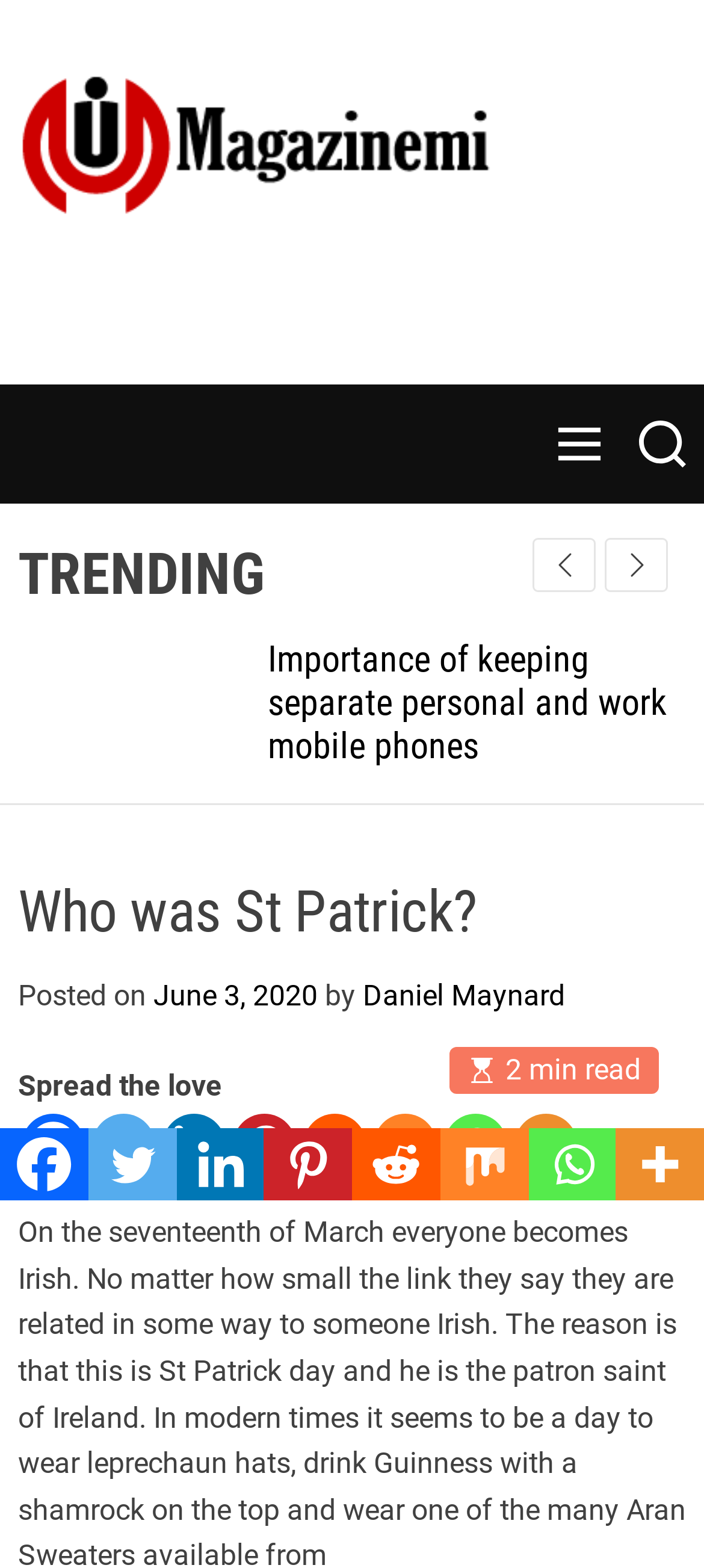Please specify the coordinates of the bounding box for the element that should be clicked to carry out this instruction: "Go to the next slide". The coordinates must be four float numbers between 0 and 1, formatted as [left, top, right, bottom].

[0.859, 0.343, 0.949, 0.377]